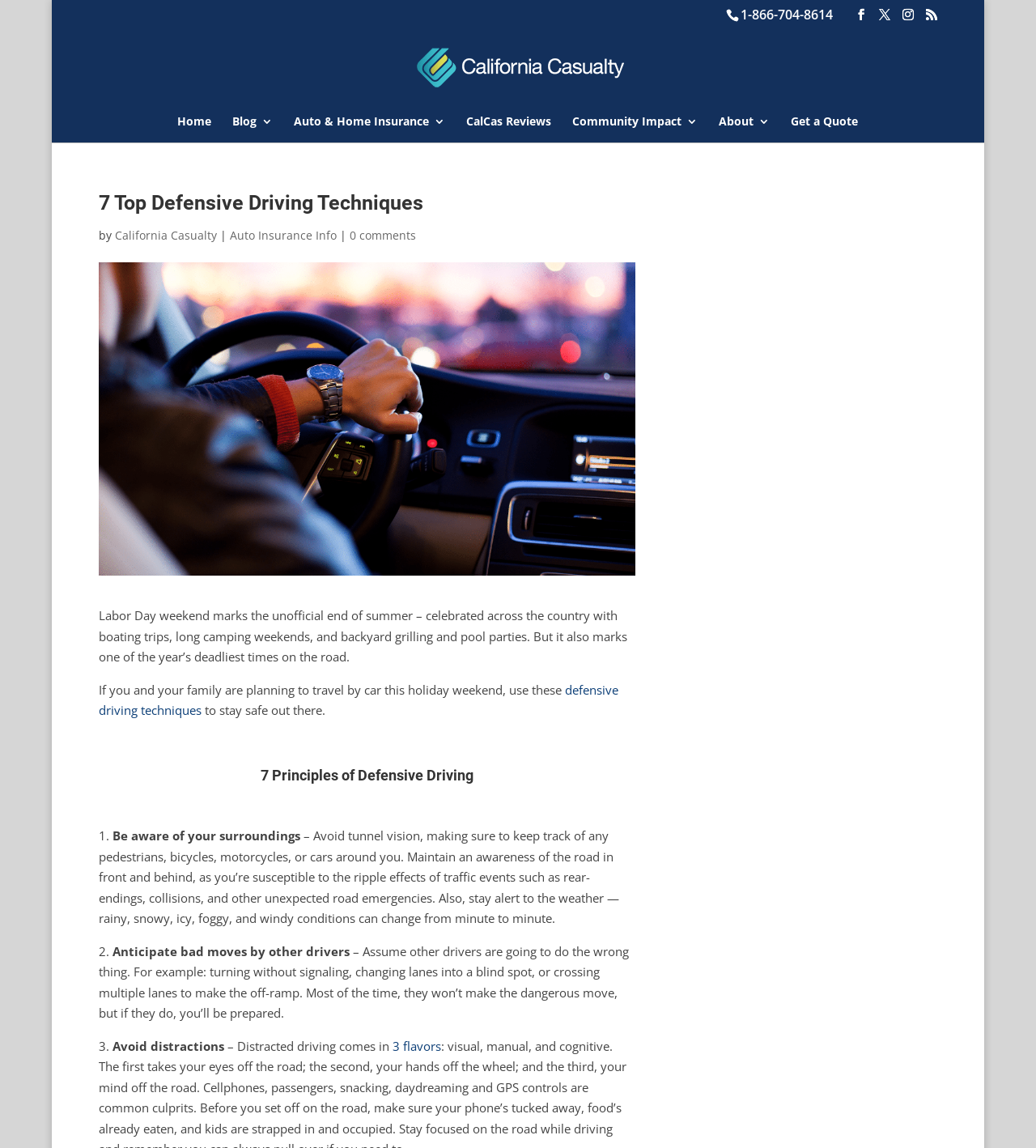Please identify the bounding box coordinates of the element that needs to be clicked to execute the following command: "Share on Facebook". Provide the bounding box using four float numbers between 0 and 1, formatted as [left, top, right, bottom].

[0.956, 0.271, 0.994, 0.296]